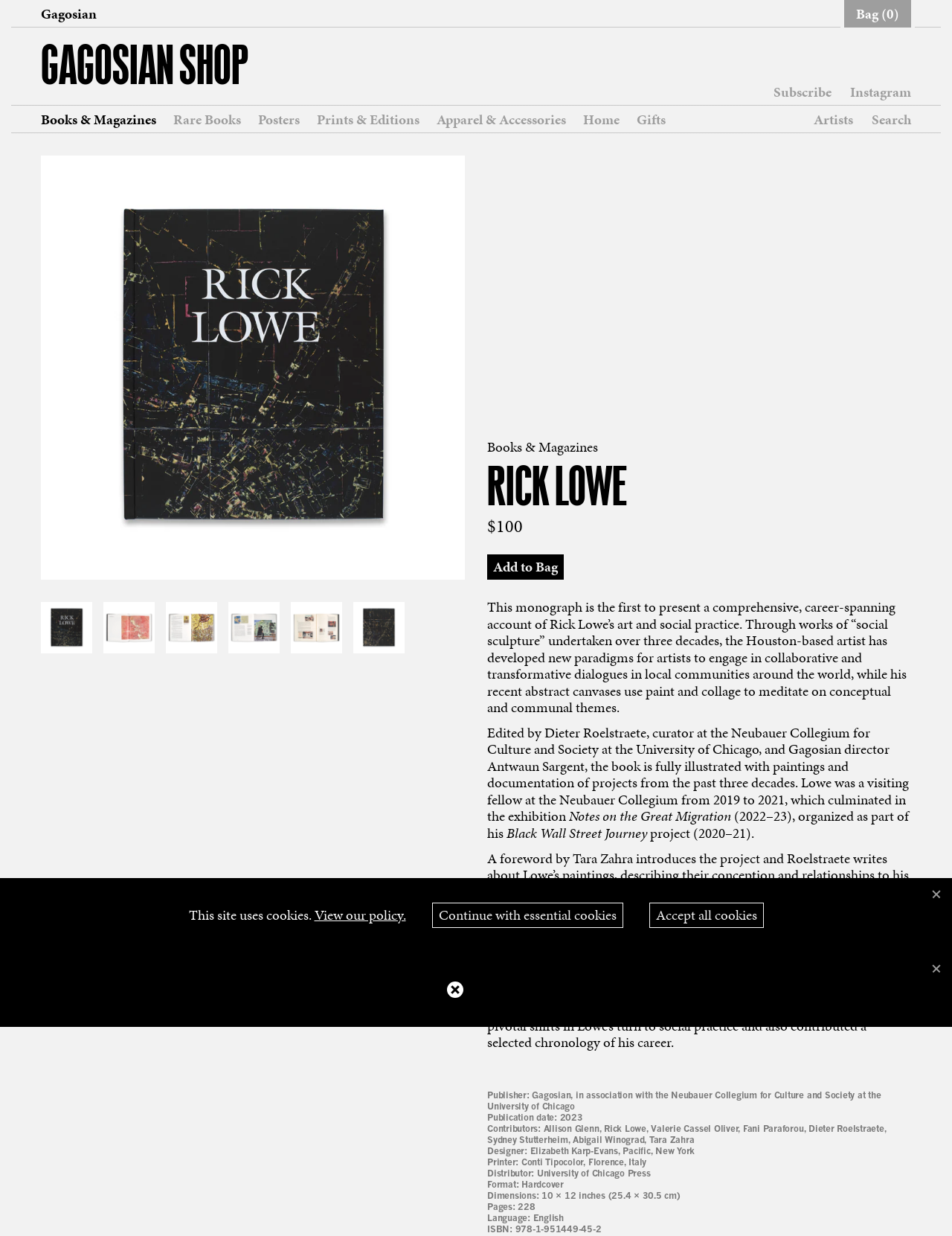What is the name of the artist featured in this monograph?
Provide a thorough and detailed answer to the question.

I found the answer by looking at the heading 'RICK LOWE' and the text that describes the monograph as a comprehensive account of Rick Lowe's art and social practice.